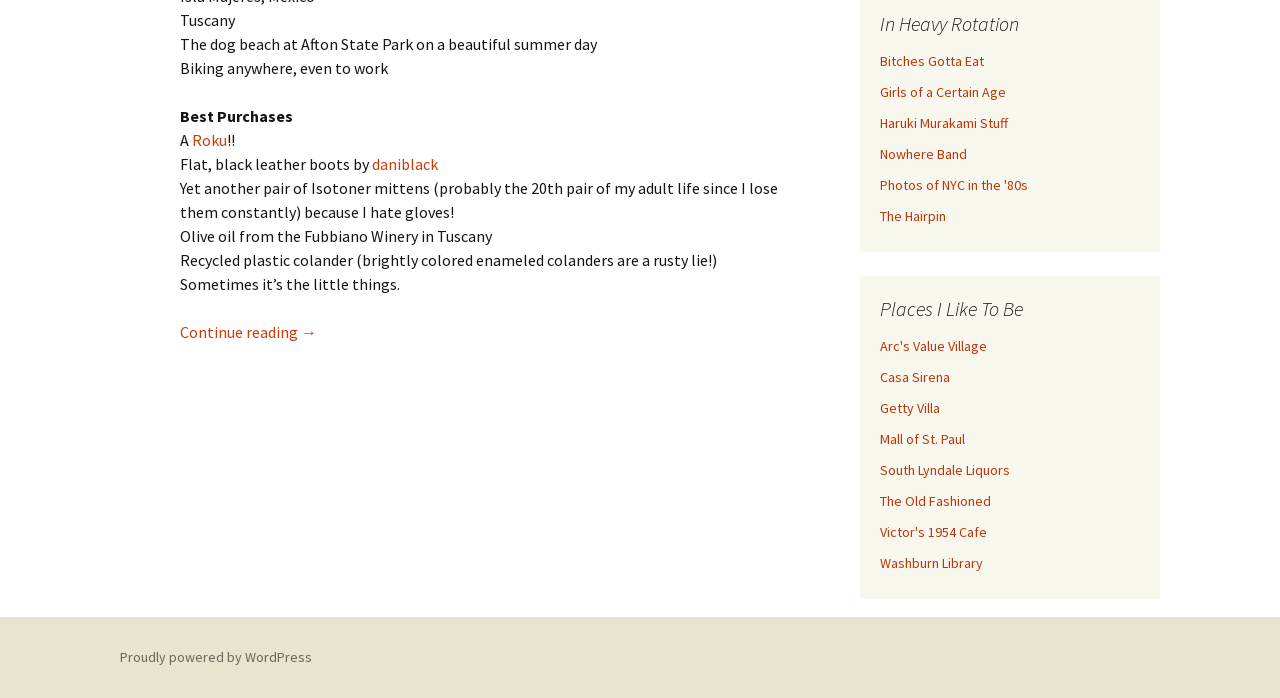Given the description of a UI element: "Roku", identify the bounding box coordinates of the matching element in the webpage screenshot.

[0.15, 0.187, 0.177, 0.215]